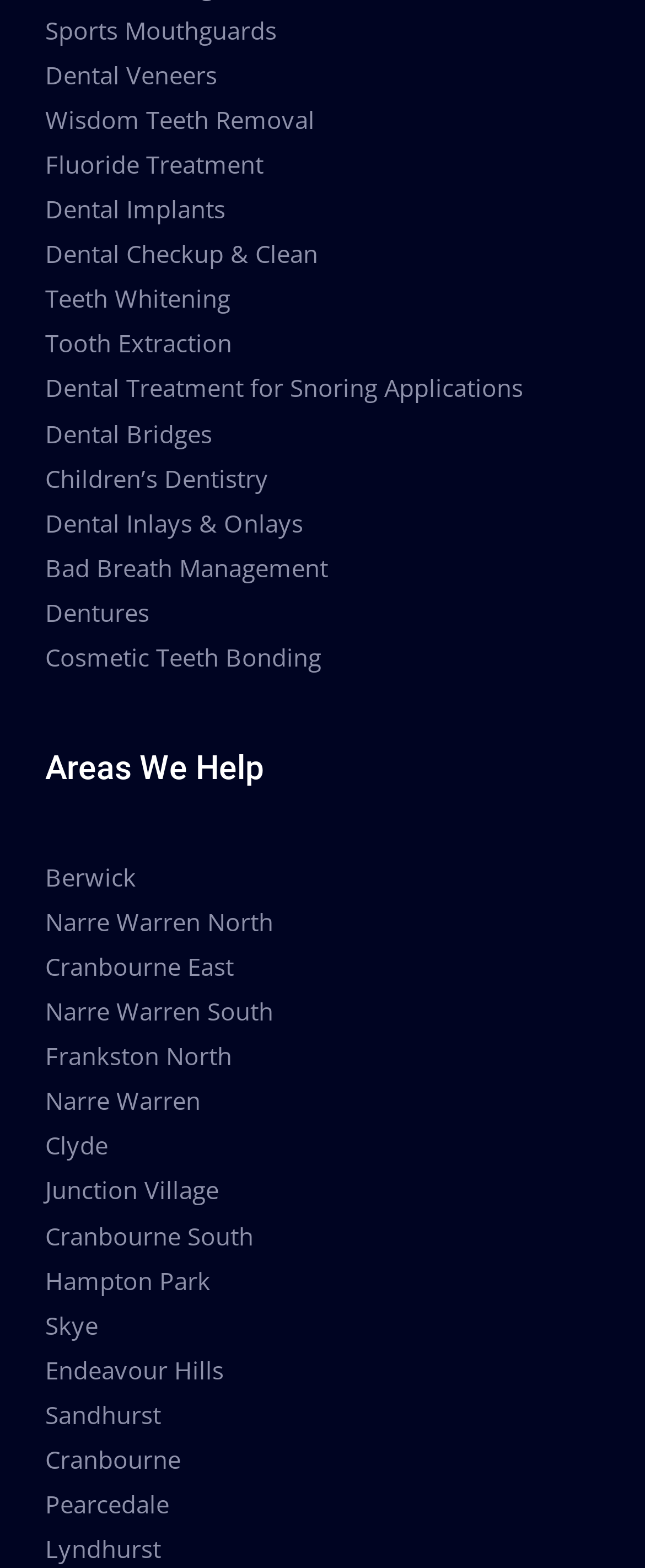Analyze the image and give a detailed response to the question:
What type of services are offered?

Based on the links provided on the webpage, it appears that the website offers various dental services such as Sports Mouthguards, Dental Veneers, Wisdom Teeth Removal, and many more.